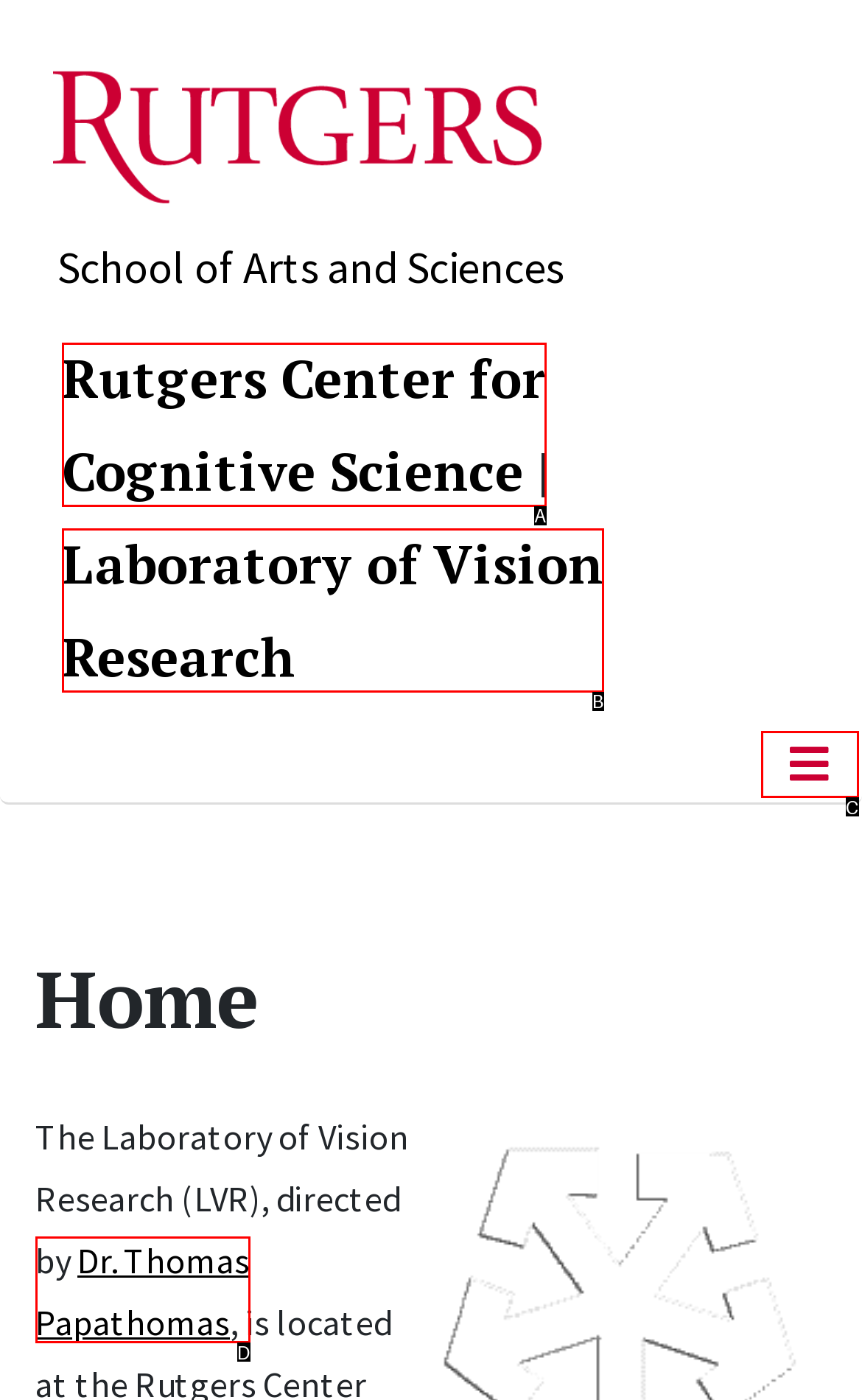From the provided choices, determine which option matches the description: Rutgers Center for Cognitive Science. Respond with the letter of the correct choice directly.

A